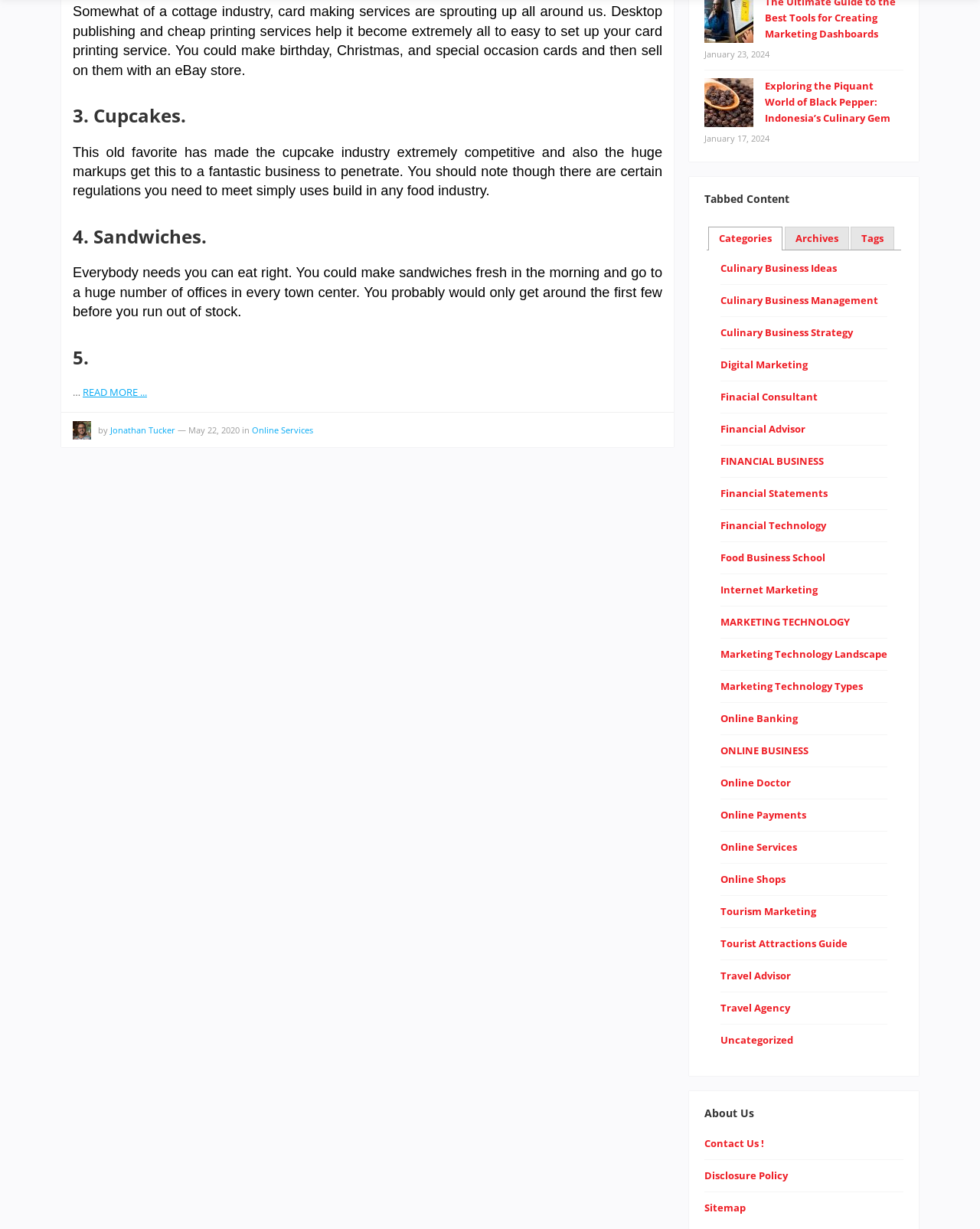Please study the image and answer the question comprehensively:
What is the date of the article 'Exploring the Piquant World of Black Pepper: Indonesia’s Culinary Gem'?

I found the date by looking at the time element with the text 'January 23, 2024' which is associated with the article 'Exploring the Piquant World of Black Pepper: Indonesia’s Culinary Gem'.